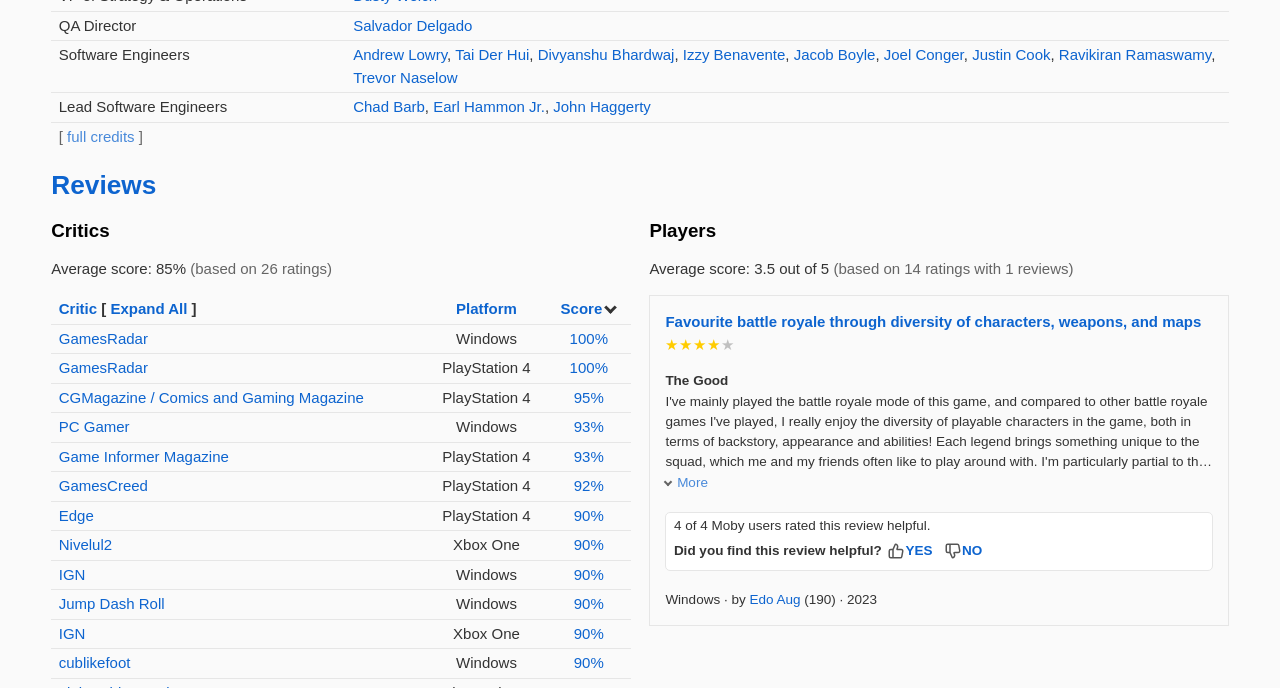What is the score of the critic 'Game Informer Magazine'? Observe the screenshot and provide a one-word or short phrase answer.

93%